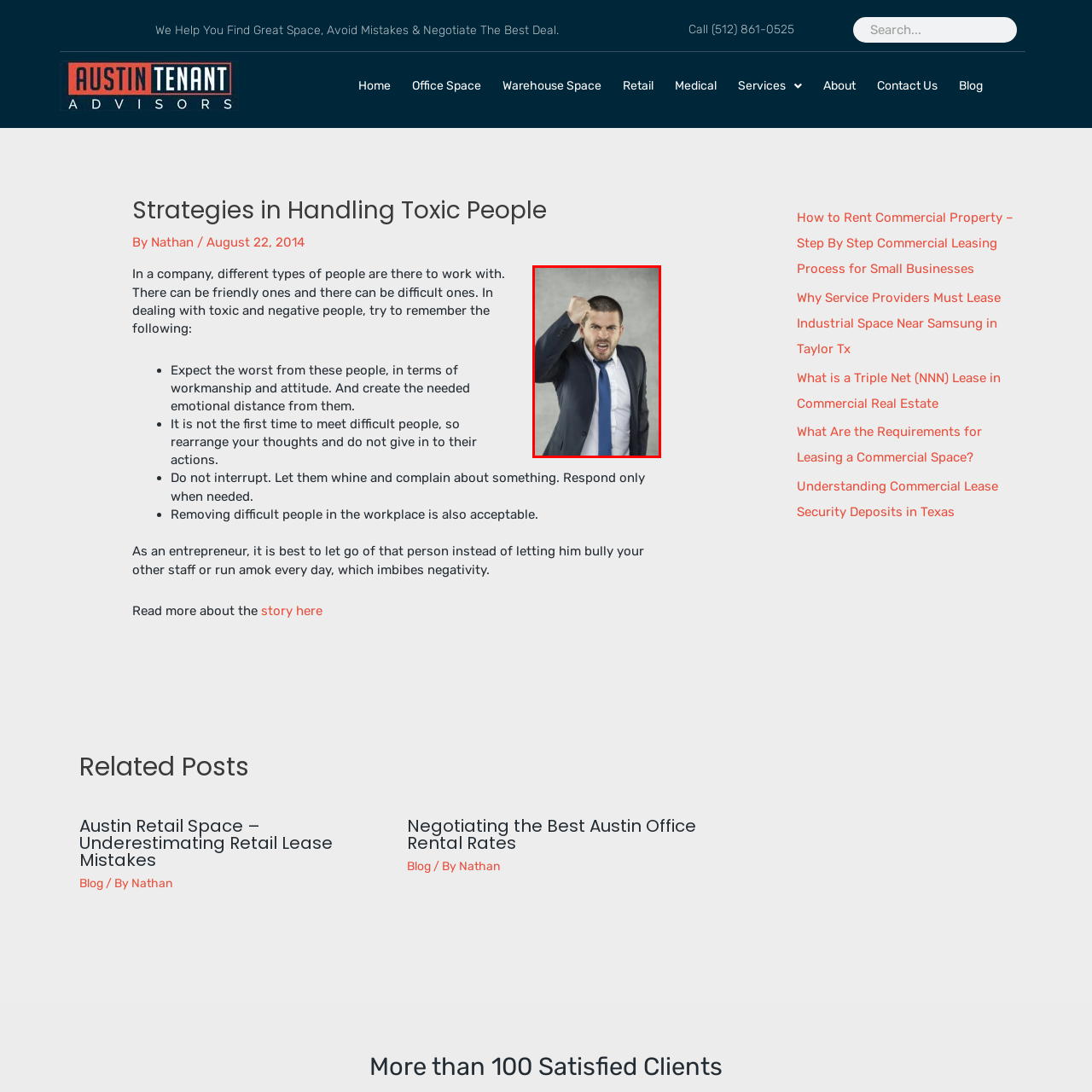What is the background color?
Refer to the image highlighted by the red box and give a one-word or short-phrase answer reflecting what you see.

Neutral gray